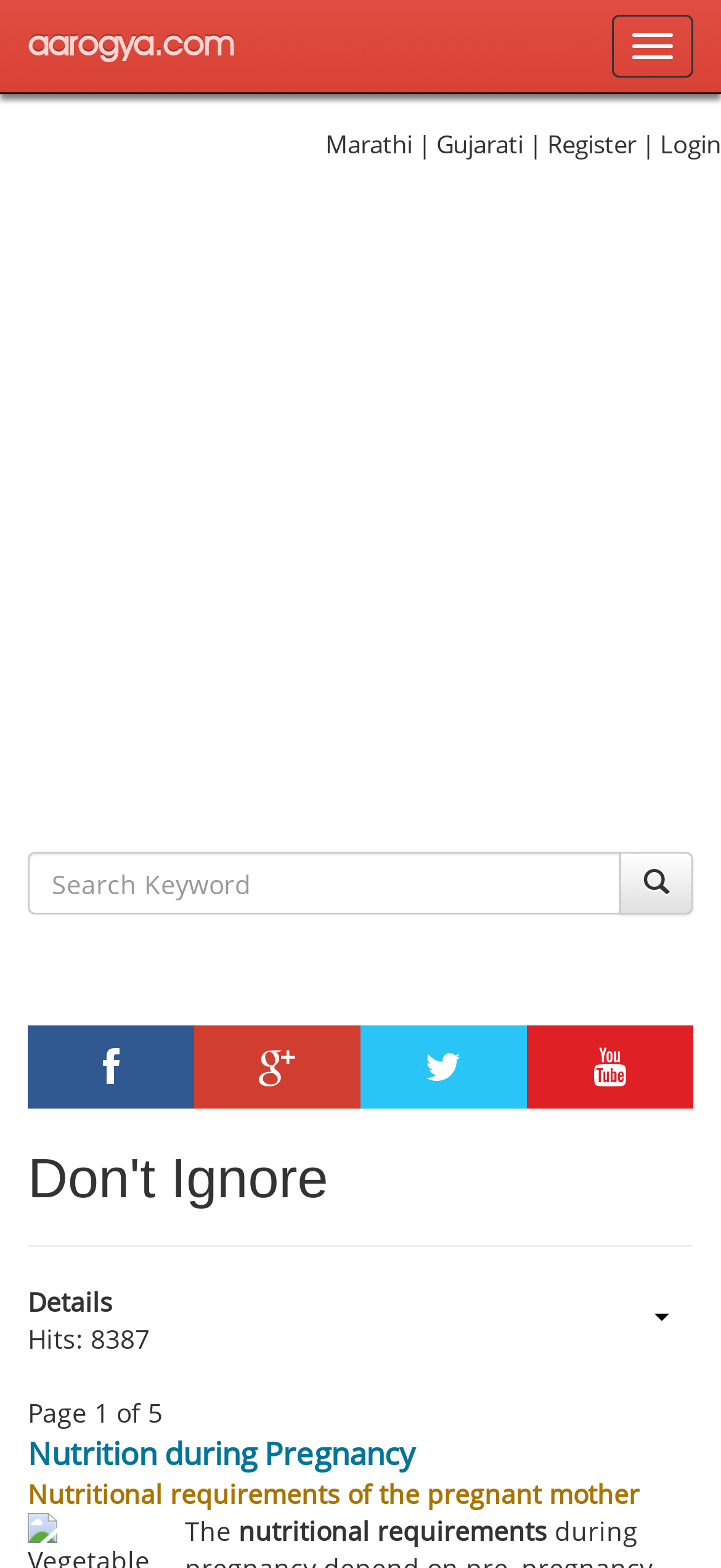Pinpoint the bounding box coordinates of the area that must be clicked to complete this instruction: "Register".

[0.759, 0.081, 0.882, 0.103]